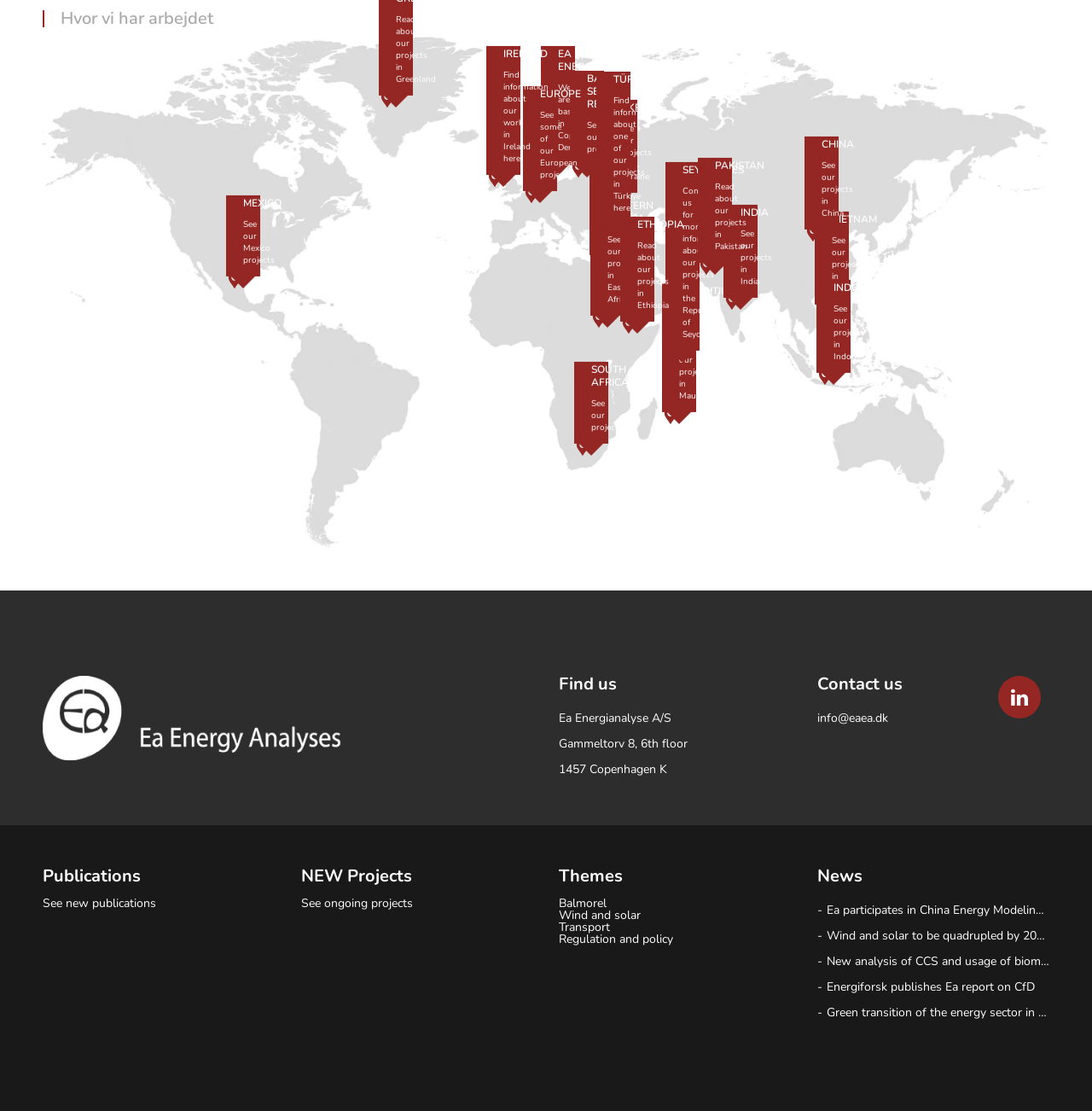How many projects are mentioned on the page?
Provide a comprehensive and detailed answer to the question.

I found multiple links and mentions of projects on the page, including 'See our projects in Vietnam', 'See our projects in Egypt', 'See our projects in East Africa', and many more, indicating that the company has worked on multiple projects.